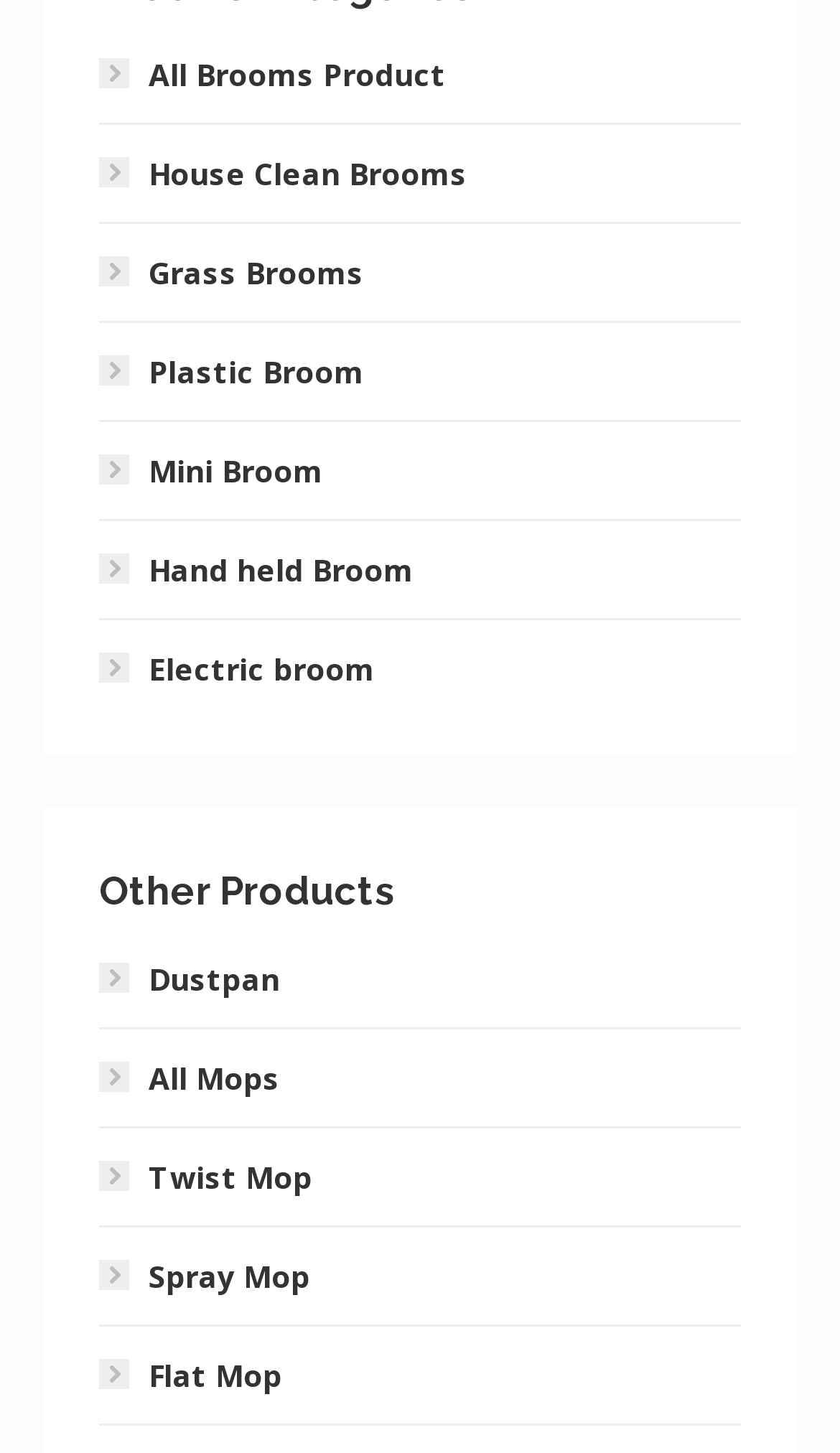Return the bounding box coordinates of the UI element that corresponds to this description: "All Brooms Product". The coordinates must be given as four float numbers in the range of 0 and 1, [left, top, right, bottom].

[0.118, 0.033, 0.569, 0.071]